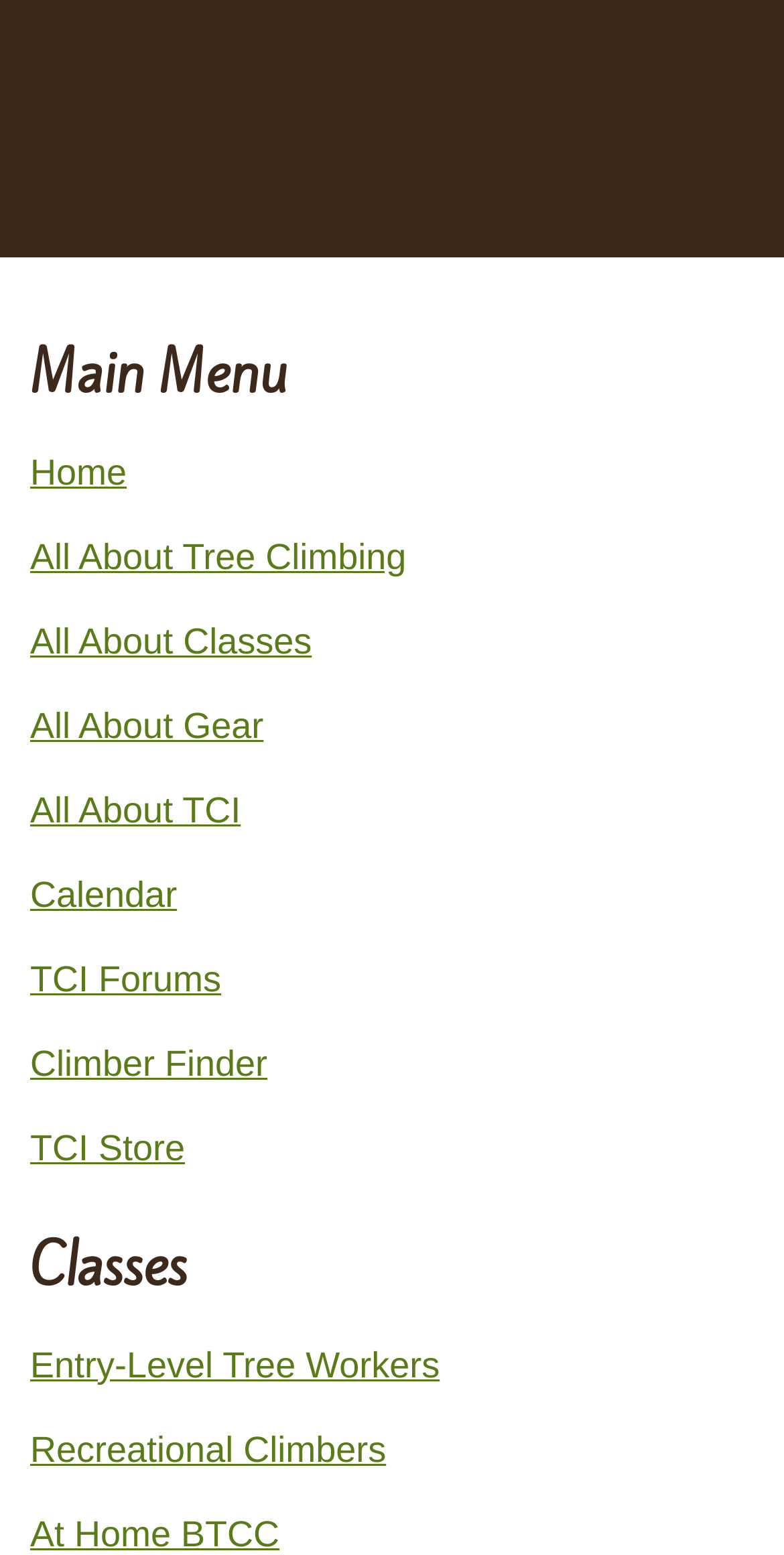Determine the bounding box coordinates of the region that needs to be clicked to achieve the task: "View recent posts".

None